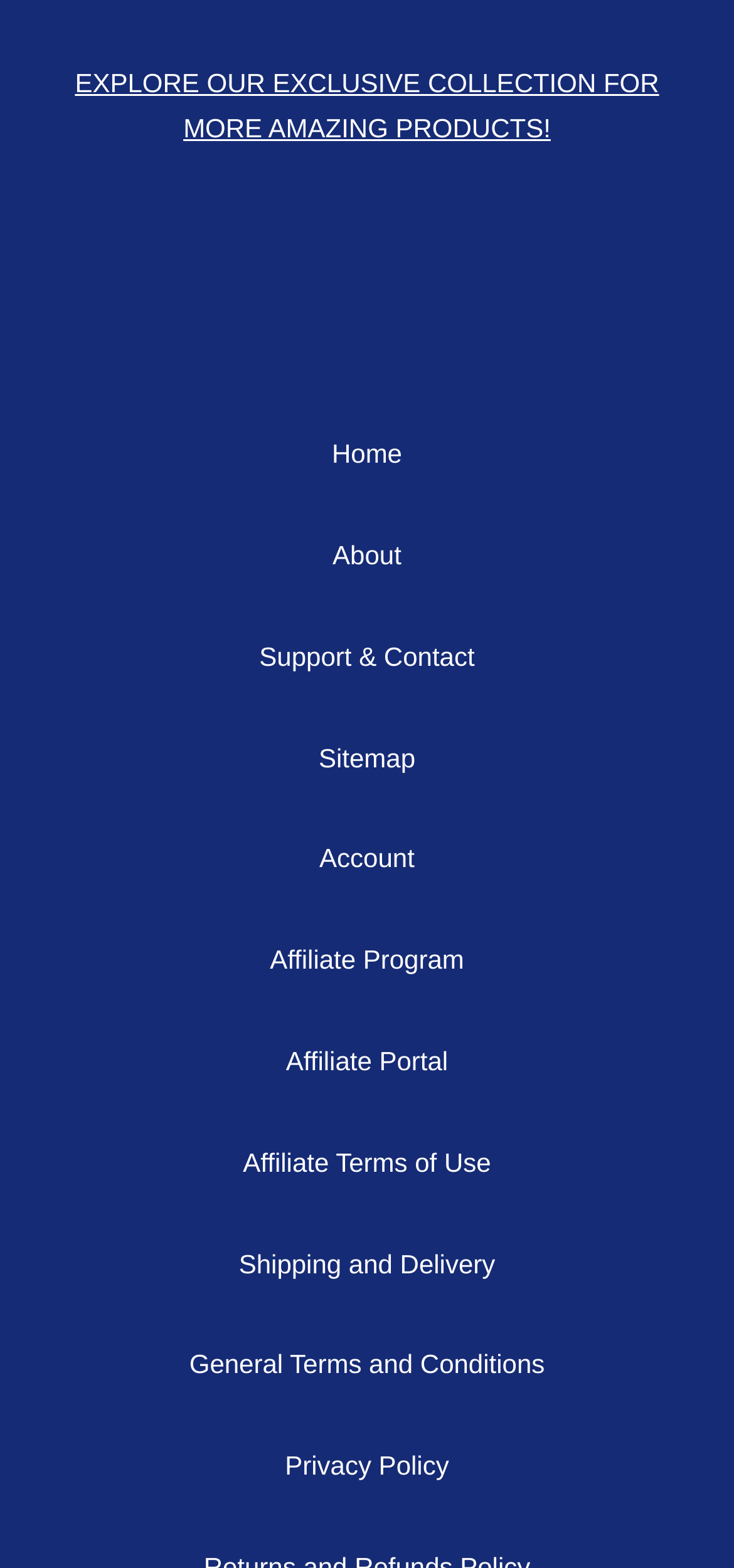Given the element description "About", identify the bounding box of the corresponding UI element.

[0.453, 0.344, 0.547, 0.364]